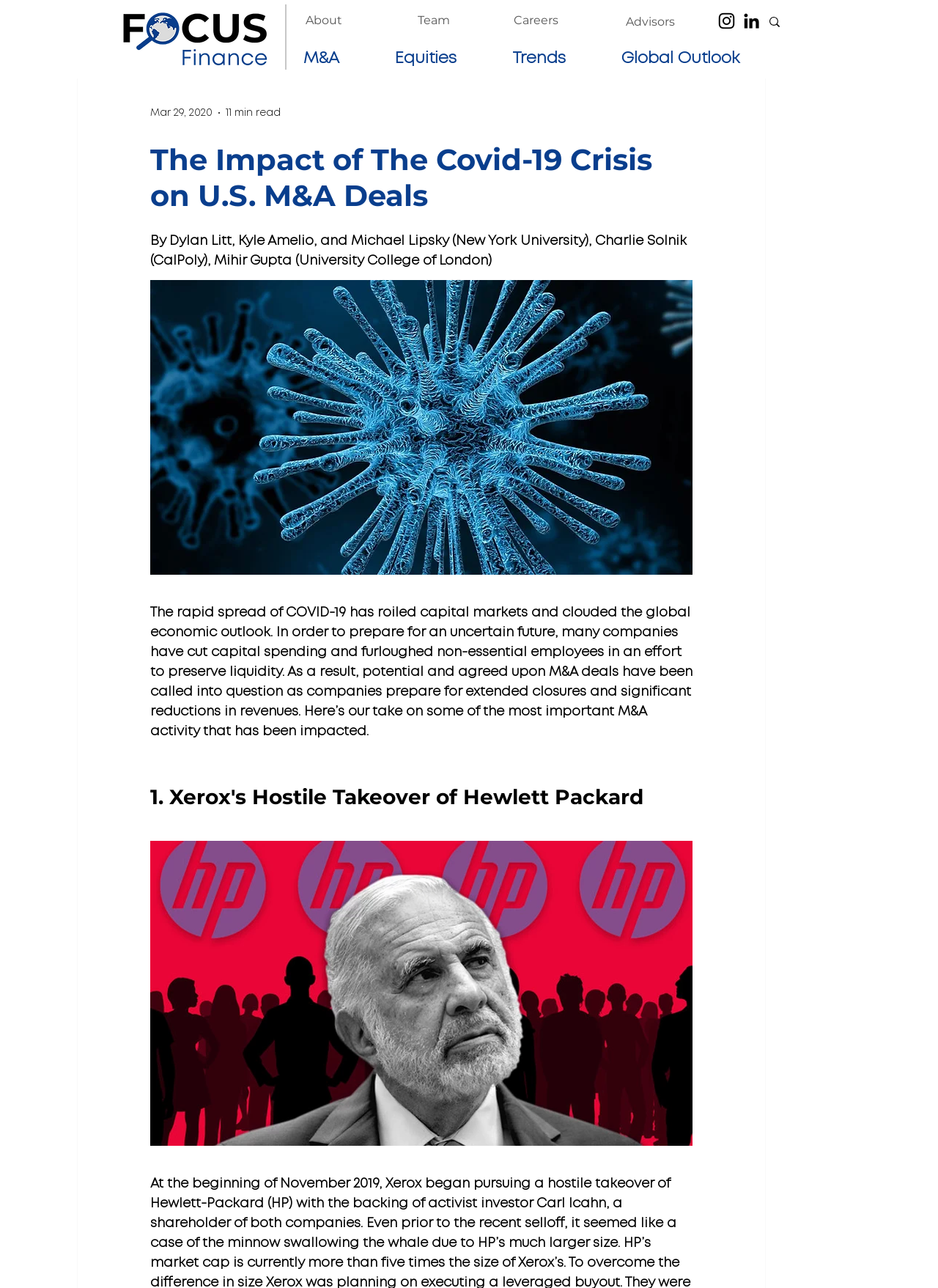Provide the bounding box coordinates of the HTML element described by the text: "Global Outlook".

[0.651, 0.034, 0.835, 0.057]